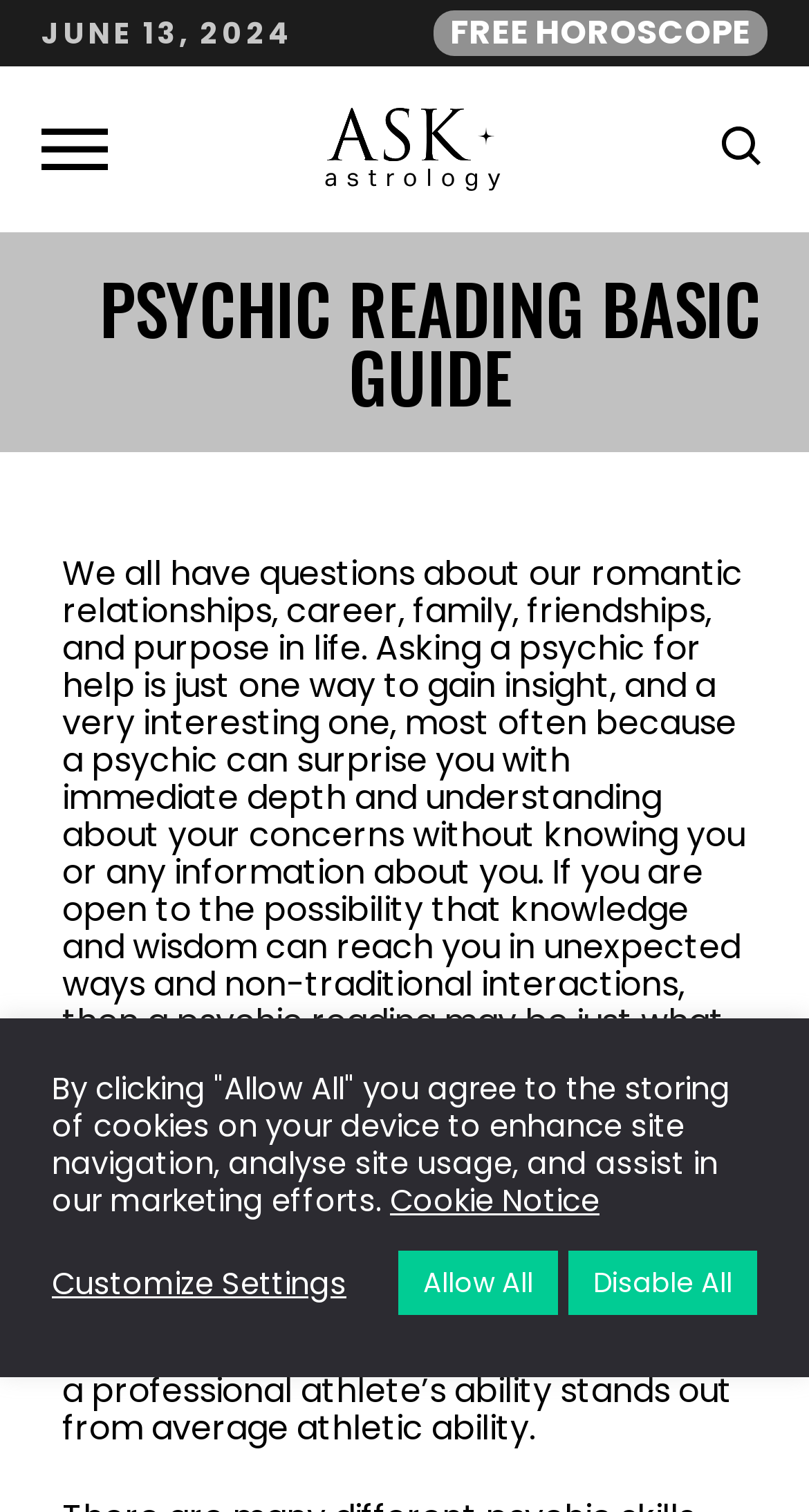Please provide a comprehensive response to the question based on the details in the image: What is the name of the website?

The name of the website is 'Ask Astrology', as indicated by the link 'Ask Astrology' with an image of the same name, which suggests that it is the logo of the website.